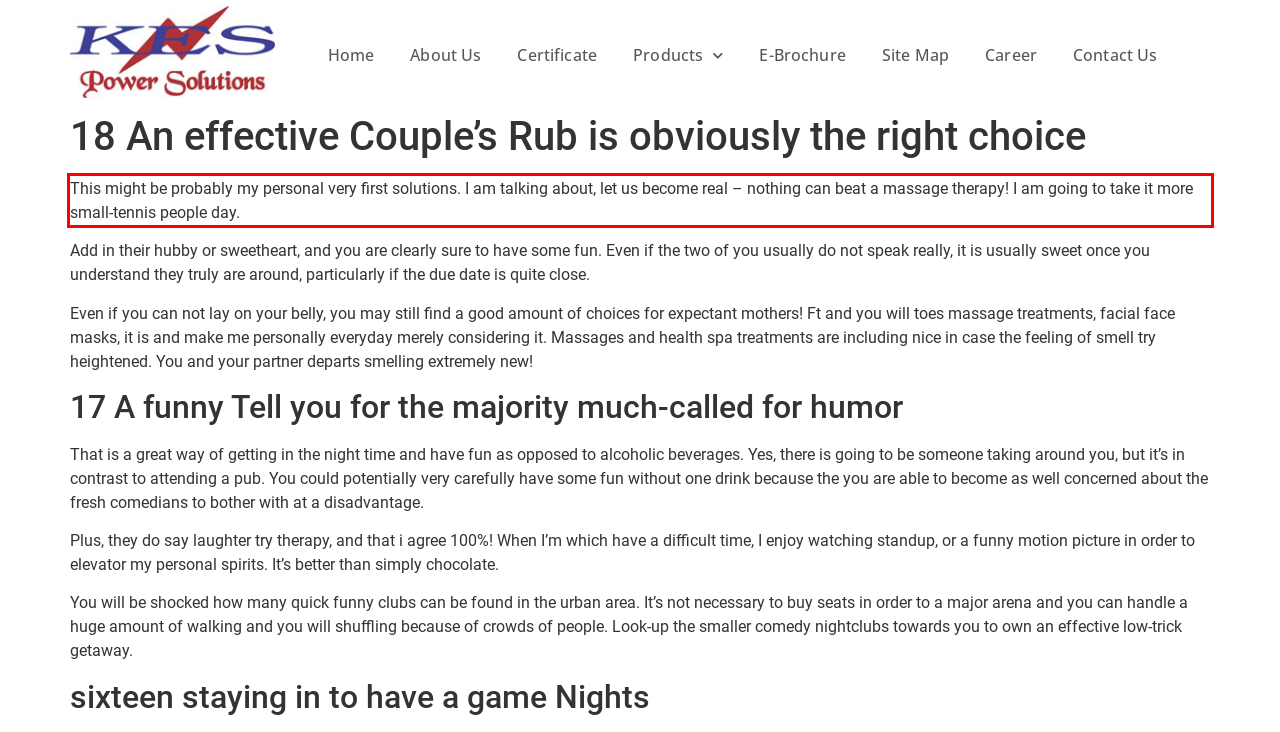Using the provided webpage screenshot, recognize the text content in the area marked by the red bounding box.

This might be probably my personal very first solutions. I am talking about, let us become real – nothing can beat a massage therapy! I am going to take it more small-tennis people day.